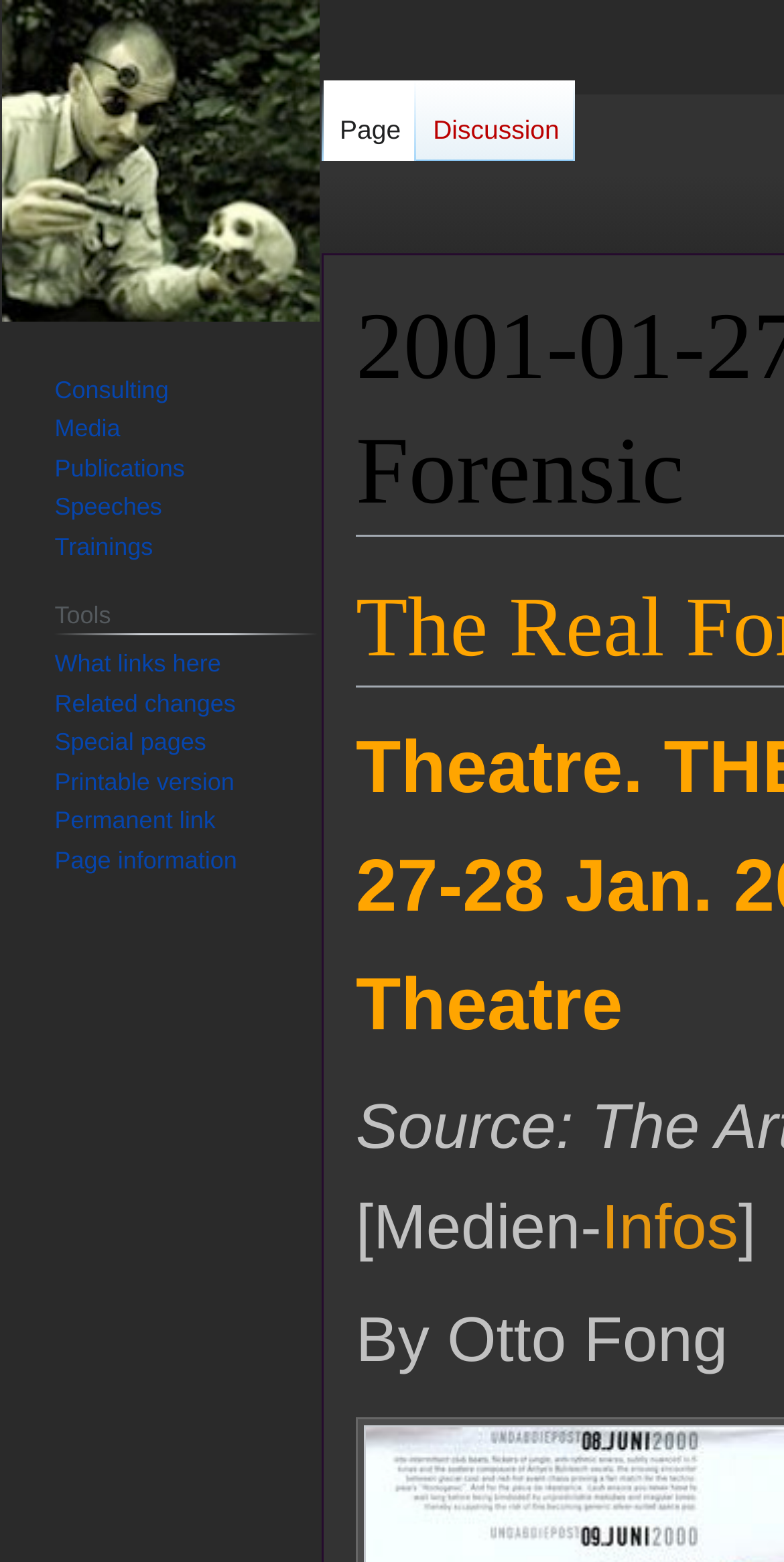What is the text above the 'Infos' link?
Refer to the screenshot and respond with a concise word or phrase.

Medien-